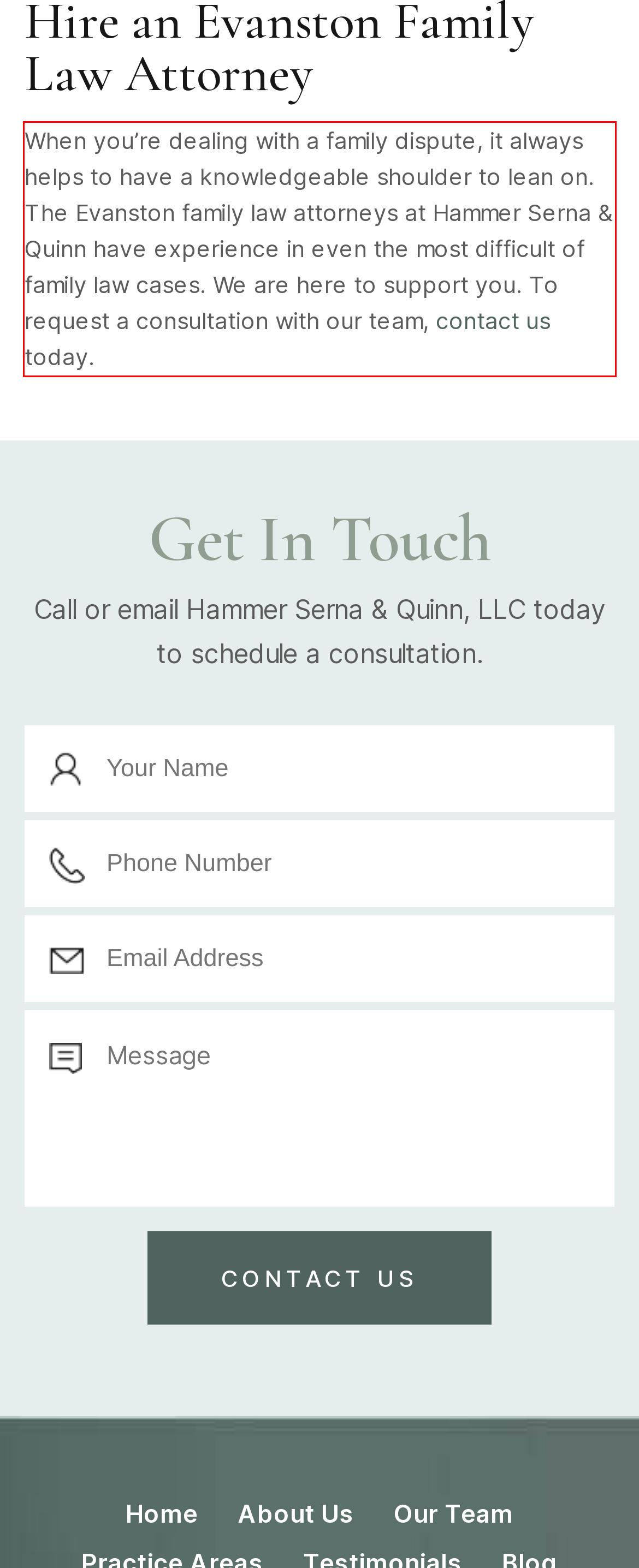Look at the screenshot of the webpage, locate the red rectangle bounding box, and generate the text content that it contains.

When you’re dealing with a family dispute, it always helps to have a knowledgeable shoulder to lean on. The Evanston family law attorneys at Hammer Serna & Quinn have experience in even the most difficult of family law cases. We are here to support you. To request a consultation with our team, contact us today.